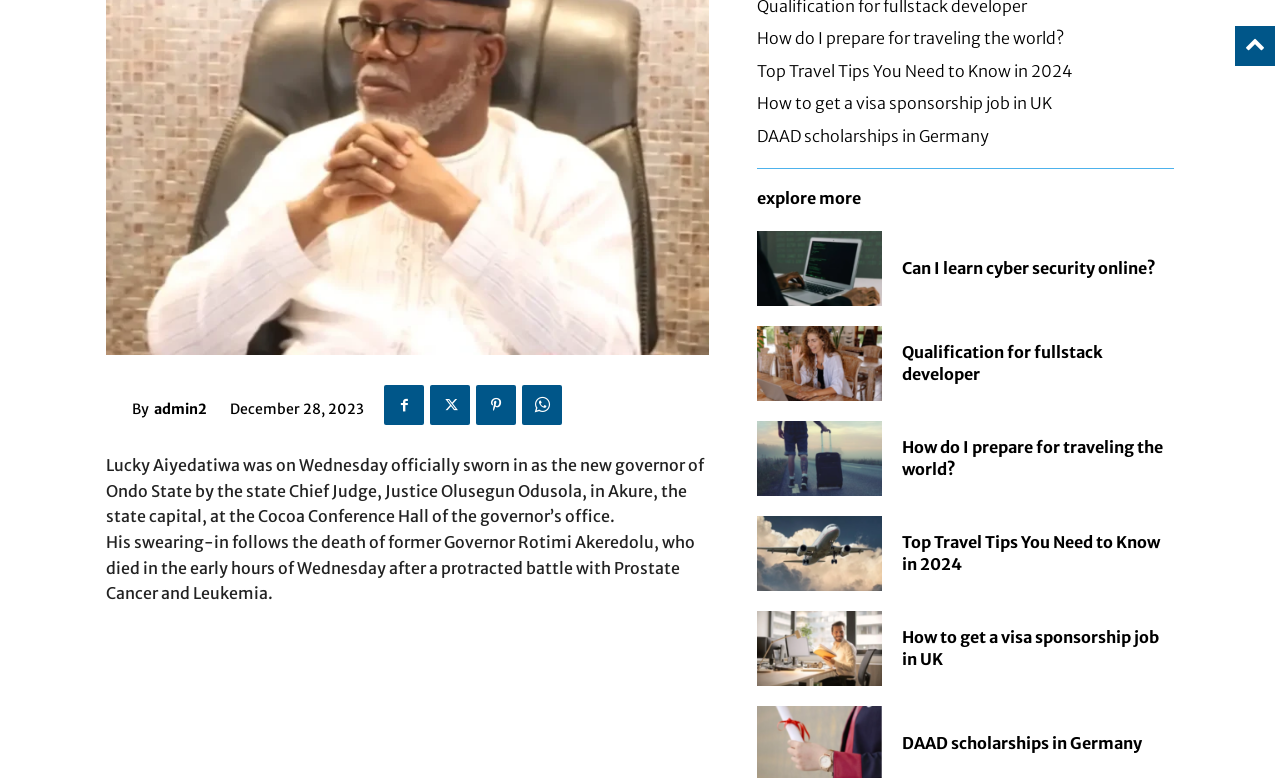Locate the bounding box coordinates of the clickable part needed for the task: "Click on the link to learn about traveling the world".

[0.591, 0.036, 0.831, 0.062]